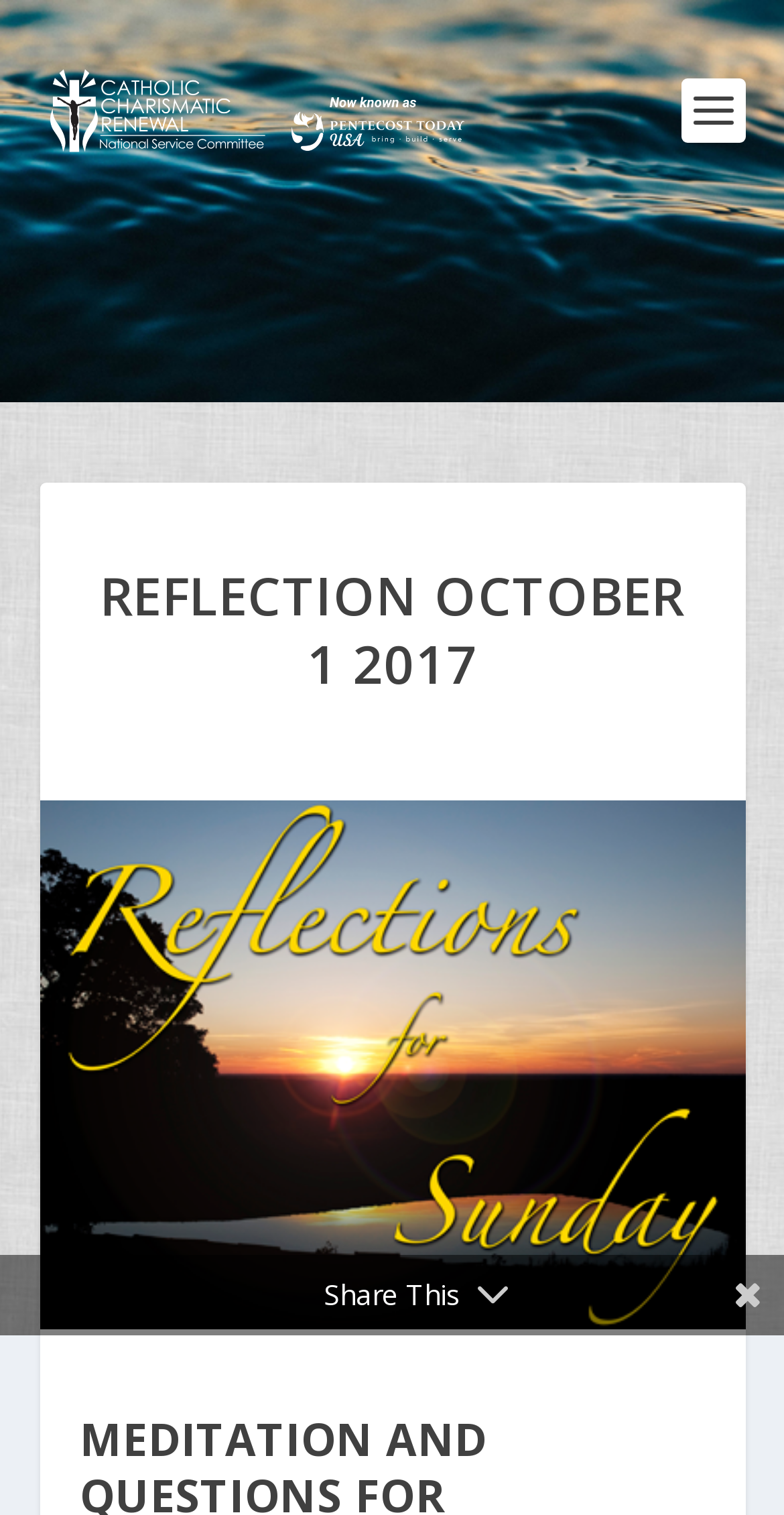Bounding box coordinates must be specified in the format (top-left x, top-left y, bottom-right x, bottom-right y). All values should be floating point numbers between 0 and 1. What are the bounding box coordinates of the UI element described as: red chest of drawers

None